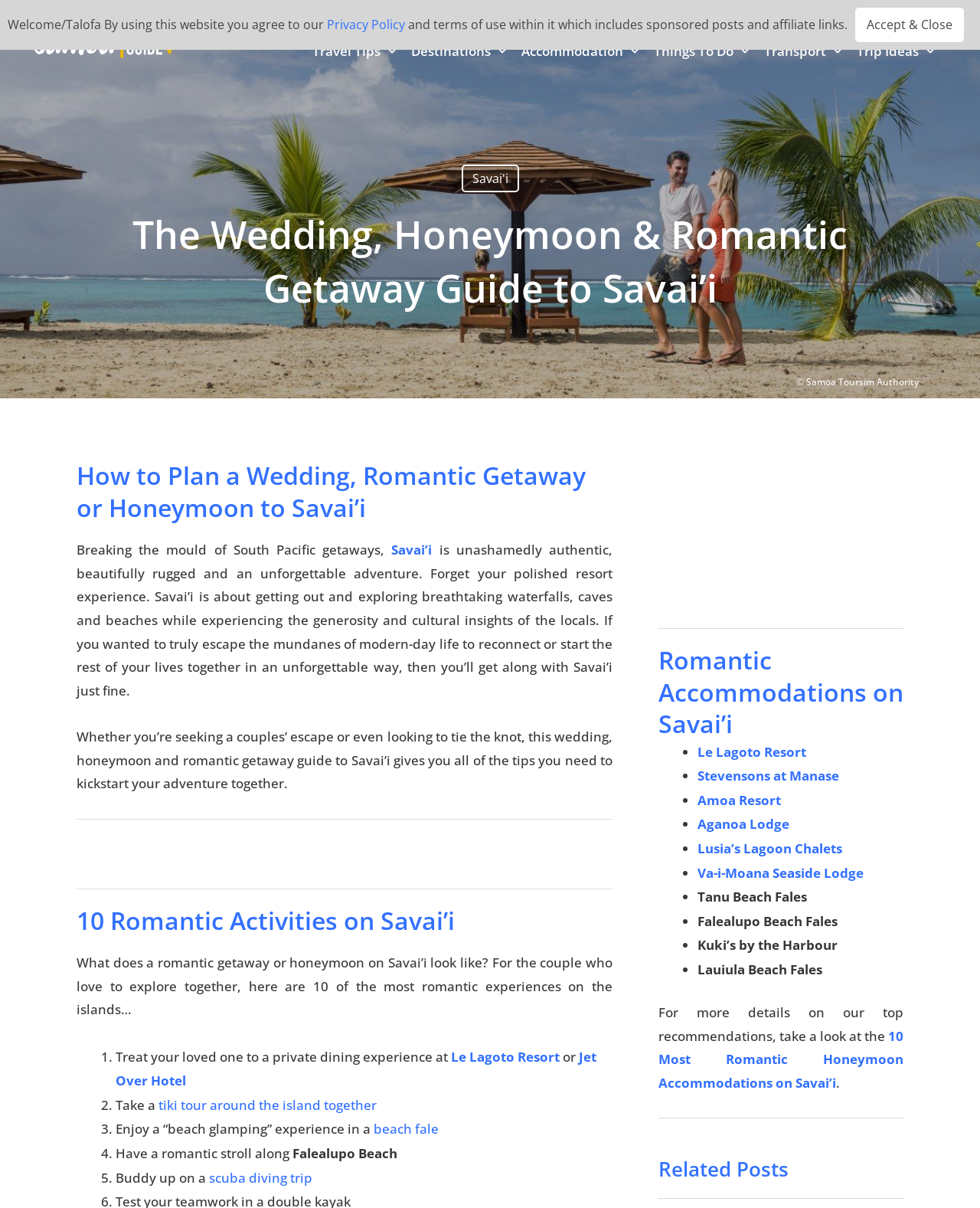Please identify the primary heading on the webpage and return its text.

The Wedding, Honeymoon & Romantic Getaway Guide to Savai’i